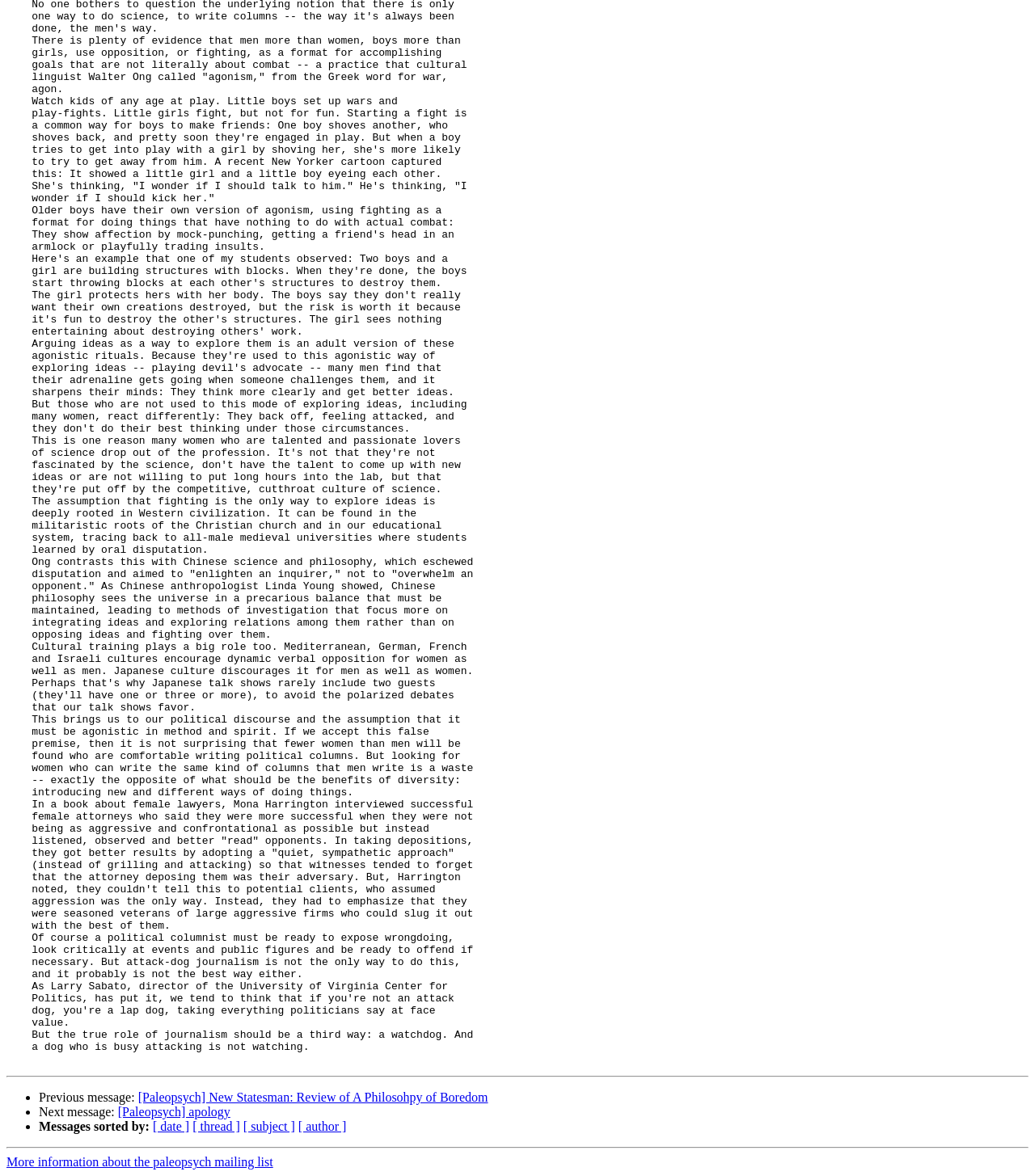Find and provide the bounding box coordinates for the UI element described here: "[ author ]". The coordinates should be given as four float numbers between 0 and 1: [left, top, right, bottom].

[0.288, 0.952, 0.335, 0.964]